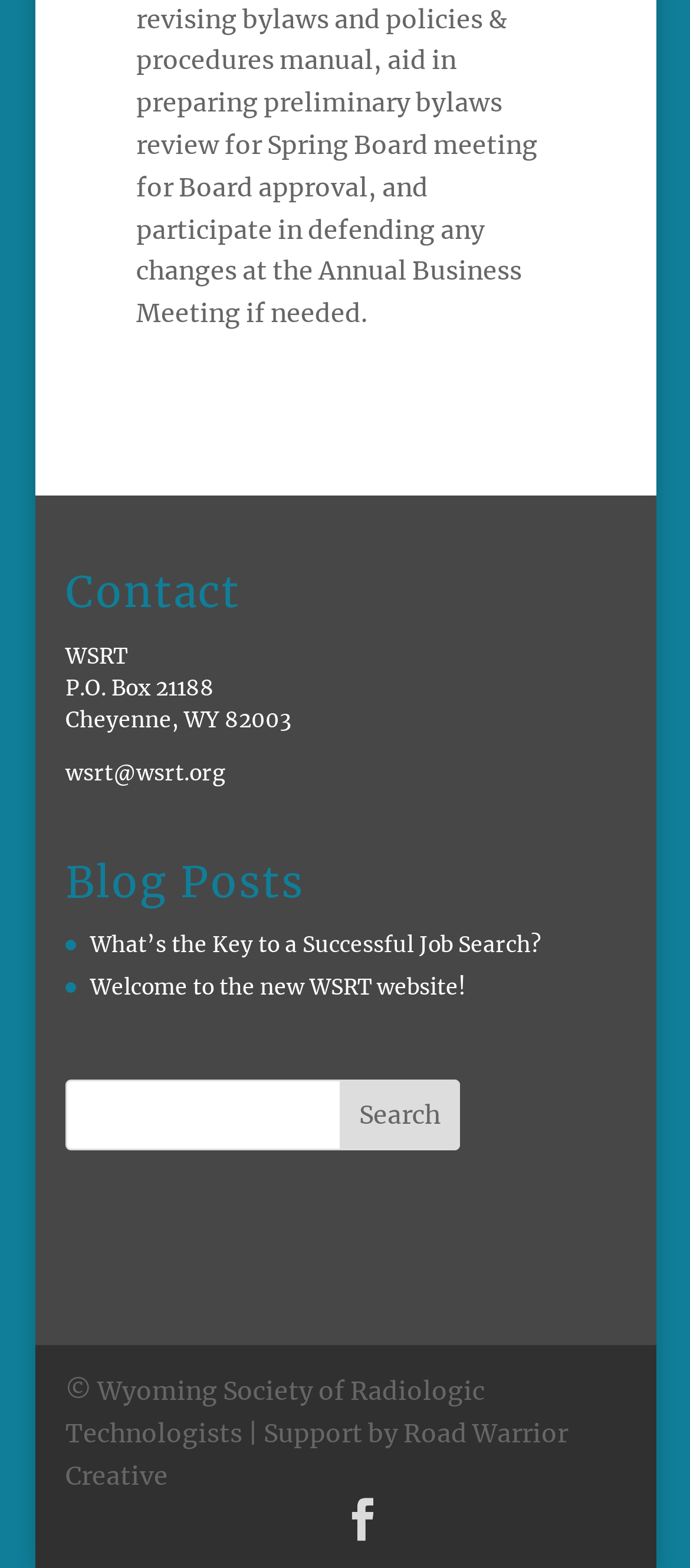Please provide a comprehensive answer to the question based on the screenshot: How many blog post links are displayed?

There are two blog post links displayed on the webpage, which are 'What’s the Key to a Successful Job Search?' and 'Welcome to the new WSRT website!'.